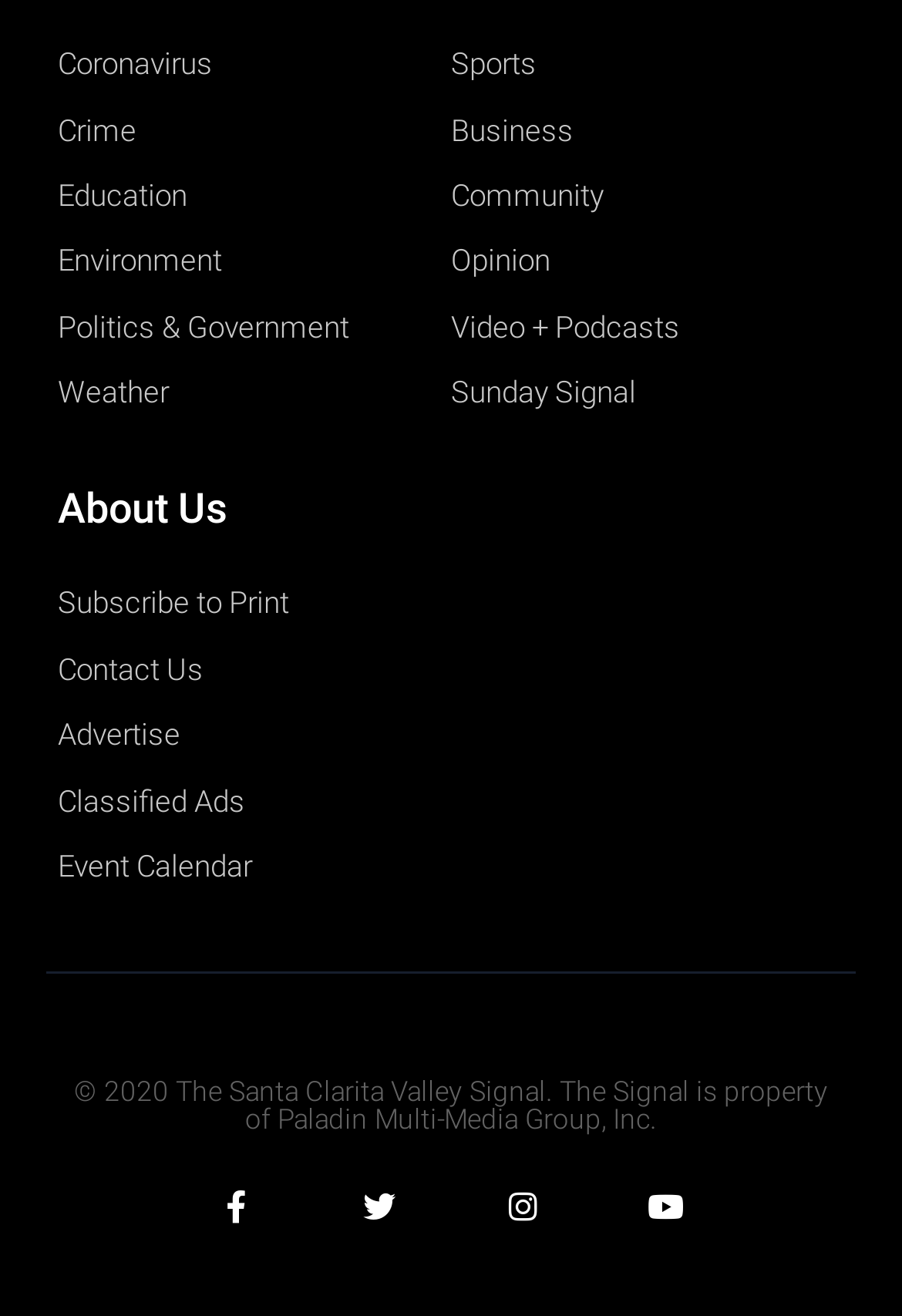Could you highlight the region that needs to be clicked to execute the instruction: "Check the Event Calendar"?

[0.064, 0.638, 0.5, 0.679]